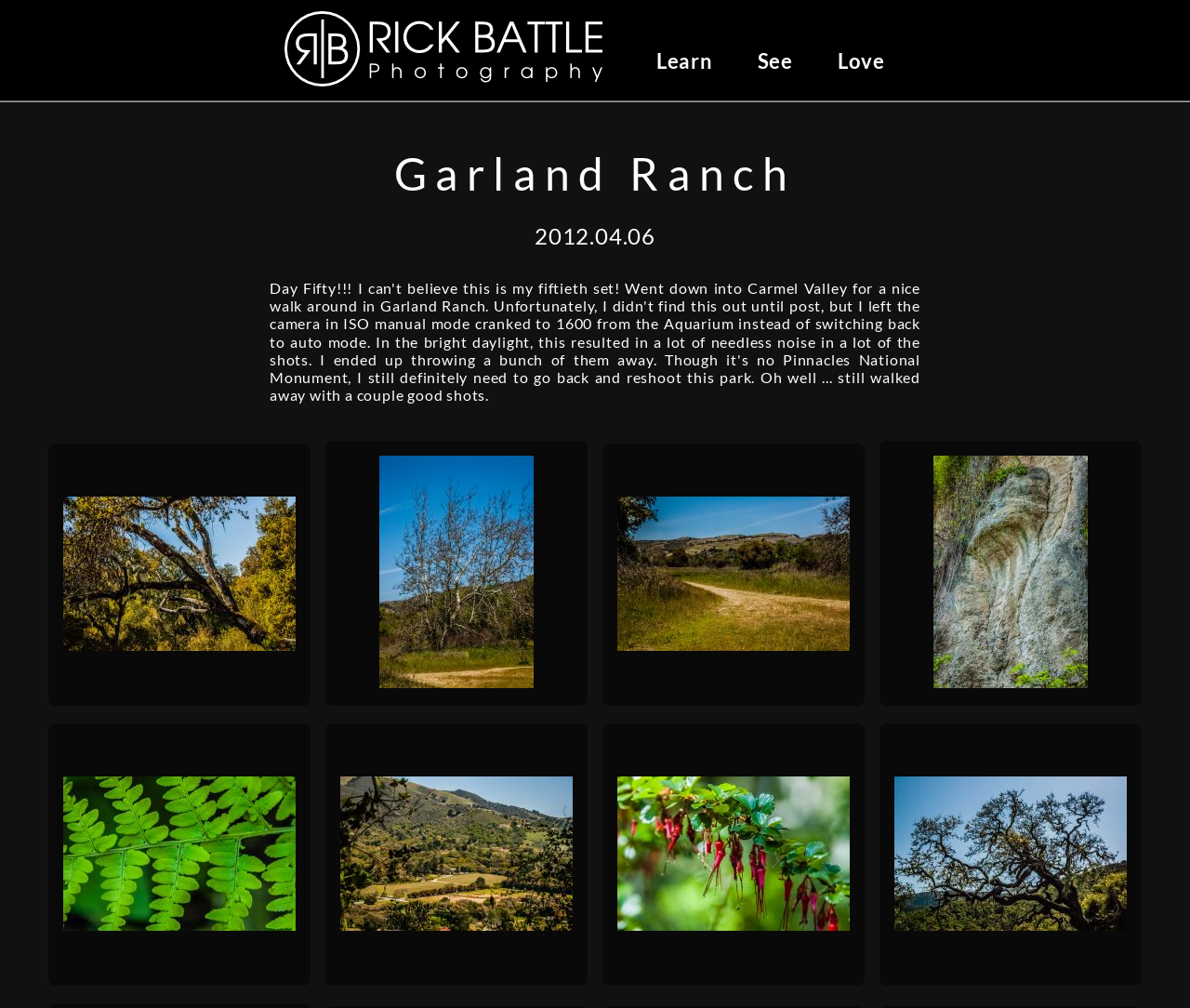Respond with a single word or phrase:
What is the date mentioned on the page?

2012.04.06